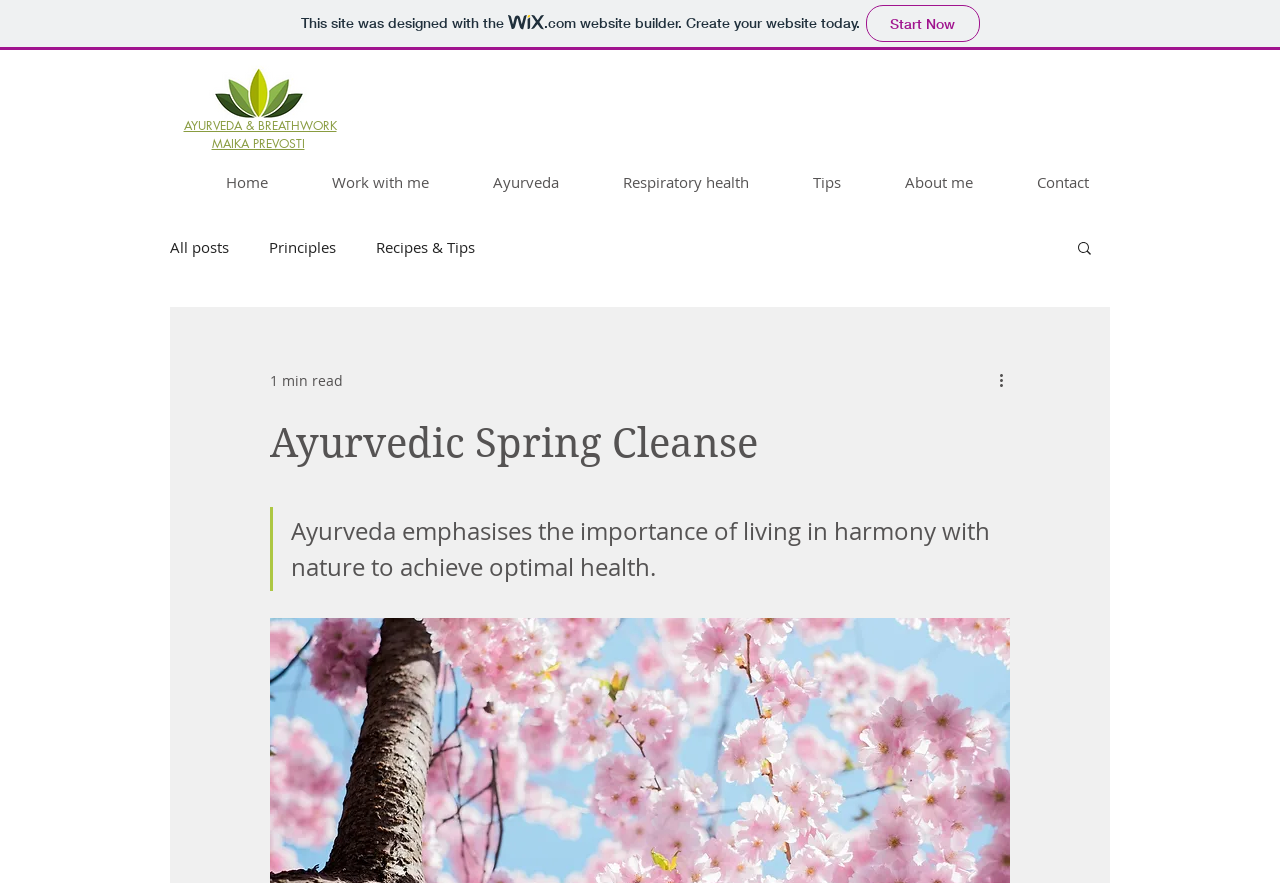Please specify the coordinates of the bounding box for the element that should be clicked to carry out this instruction: "Click the 'Home' link". The coordinates must be four float numbers between 0 and 1, formatted as [left, top, right, bottom].

[0.138, 0.183, 0.221, 0.229]